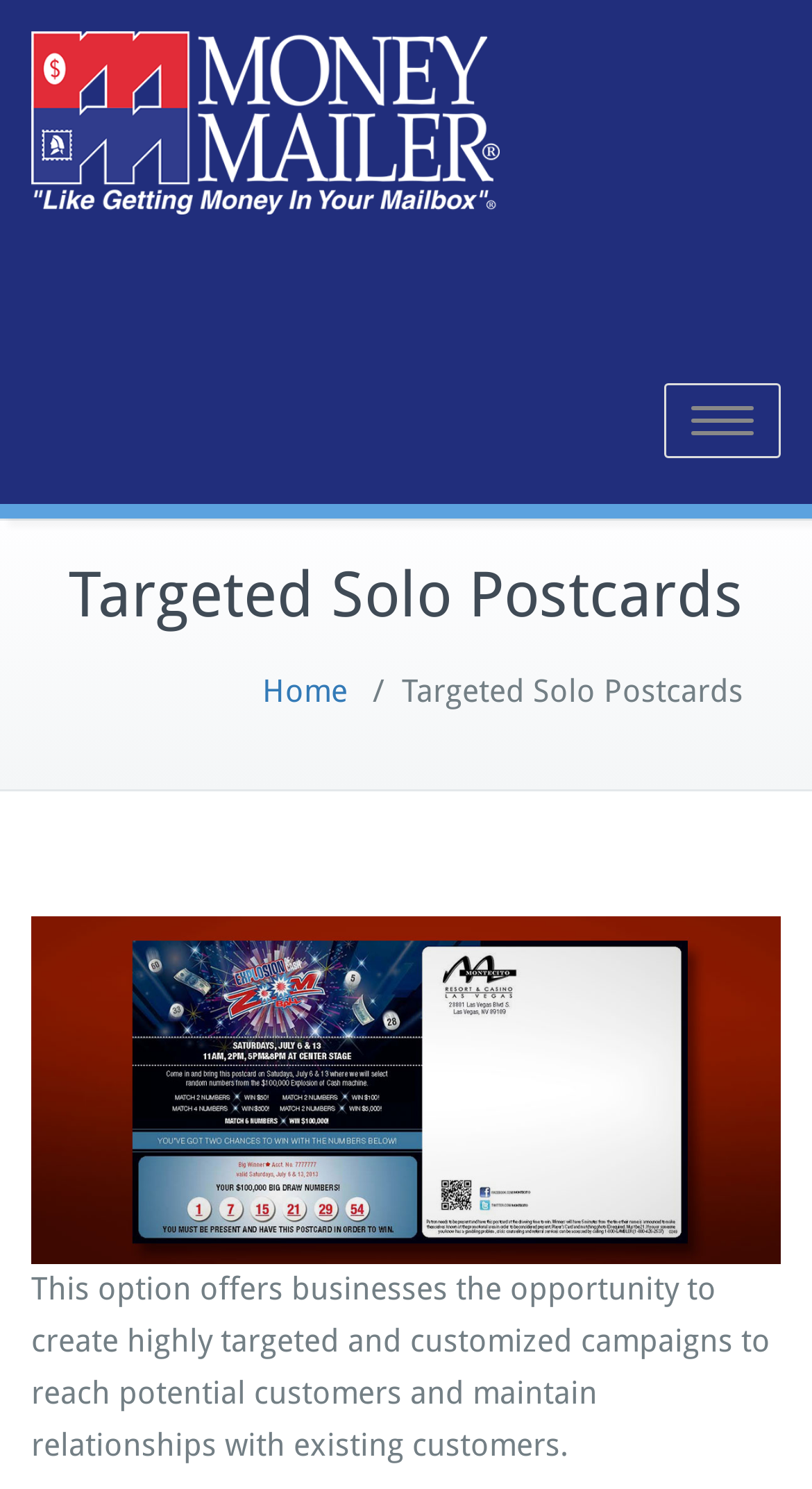What is the name of the direct mail company?
Using the screenshot, give a one-word or short phrase answer.

Money Mailer Sacramento